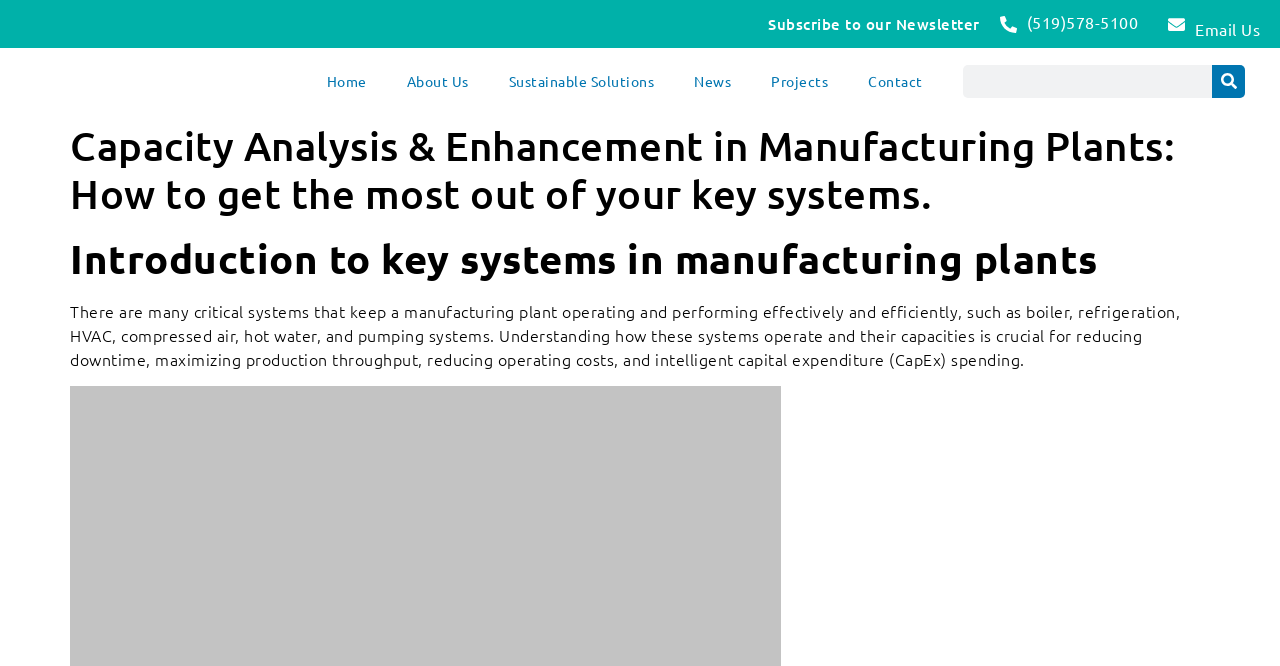Use a single word or phrase to respond to the question:
What is the name of the company that provides sustainable solutions?

Enviro-Stewards